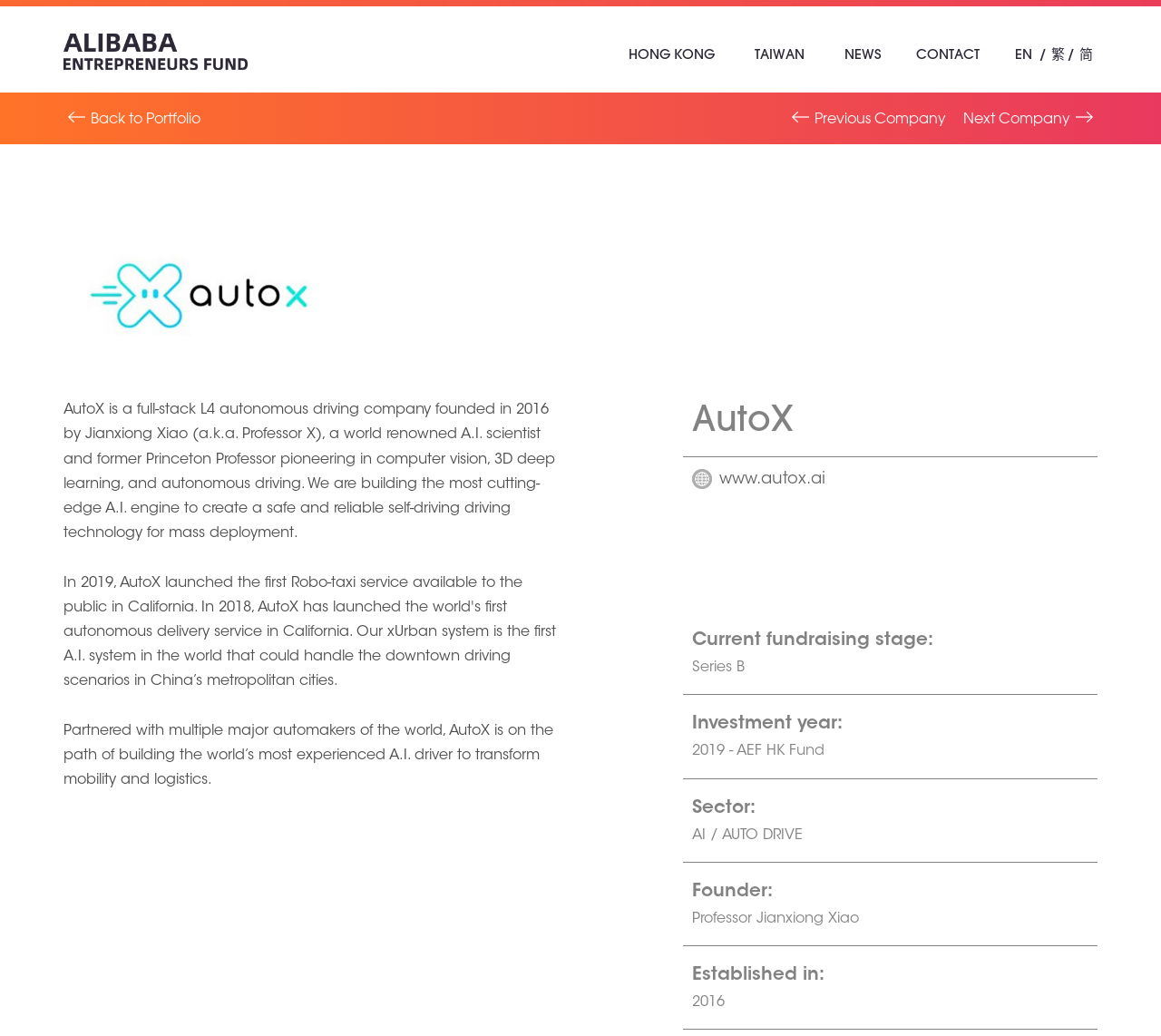Write an elaborate caption that captures the essence of the webpage.

The webpage is about AutoX, a self-driving car tech company. At the top, there are several links, including "HONG KONG", "TAIWAN", "NEWS", "CONTACT", and language options. Below these links, there are navigation links "Back to Portfolio", "Previous Company", and "Next Company".

The main content of the webpage is divided into two sections. The first section describes AutoX, a full-stack L4 autonomous driving company founded in 2016 by Jianxiong Xiao, a renowned A.I. scientist. The text explains that the company is building a safe and reliable self-driving technology for mass deployment.

The second section provides more information about AutoX, including its partnerships with major automakers, its goal of building the world's most experienced A.I. driver, and its current fundraising stage, investment year, sector, founder, and establishment year. There is also a link to the company's website, www.autox.ai.